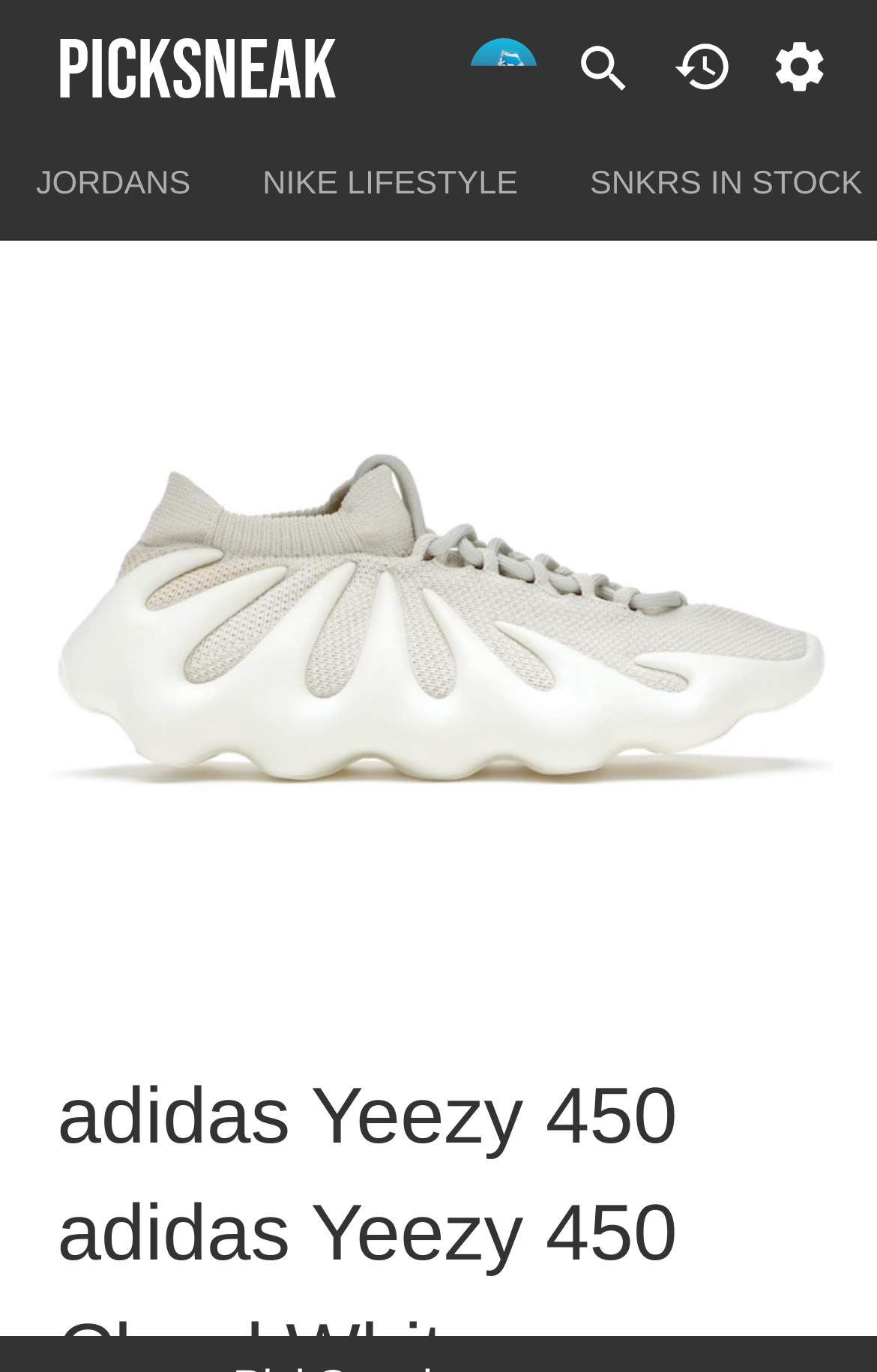What is the purpose of the textbox?
Examine the image and give a concise answer in one word or a short phrase.

Search